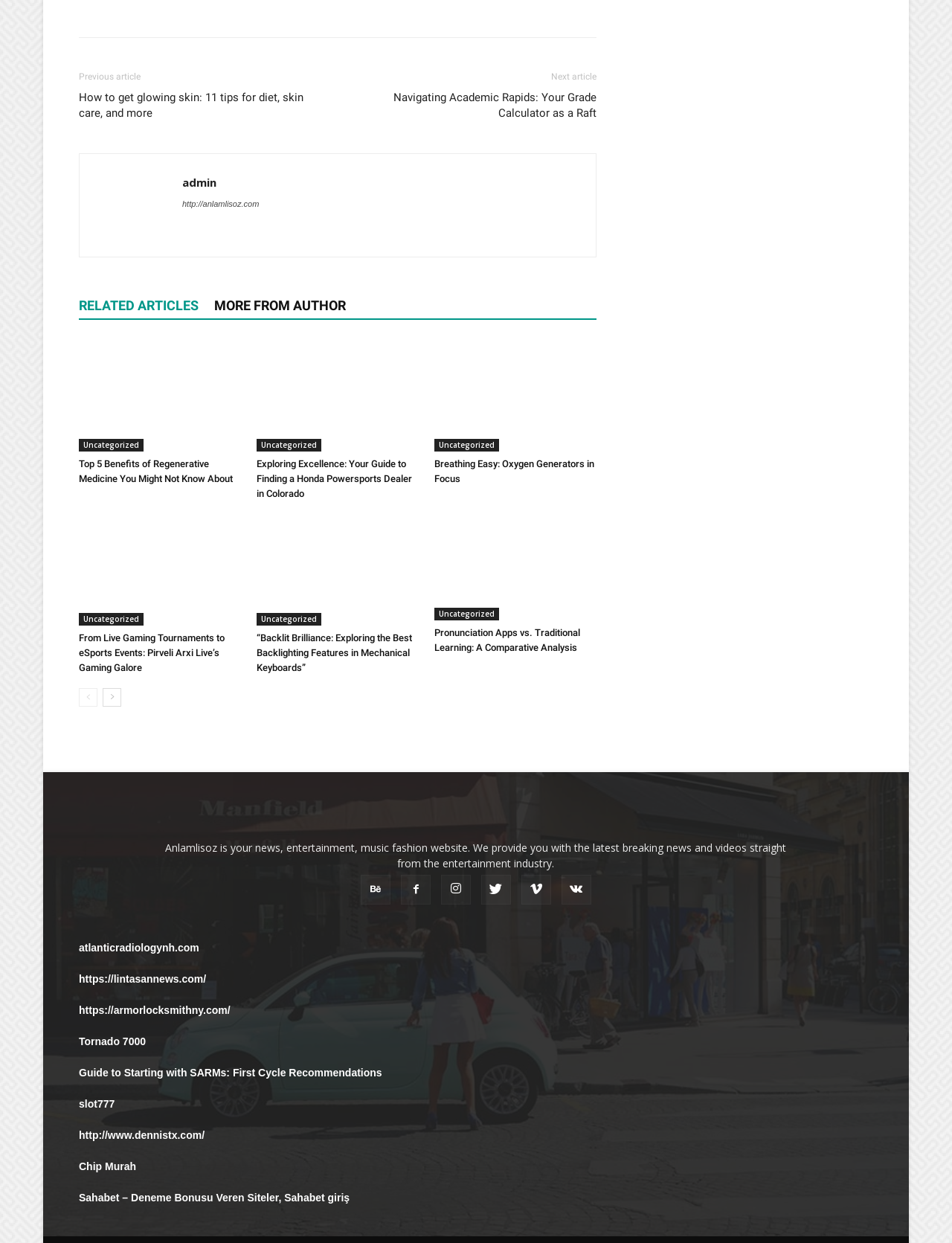Respond to the question with just a single word or phrase: 
How many articles are listed on this webpage?

6